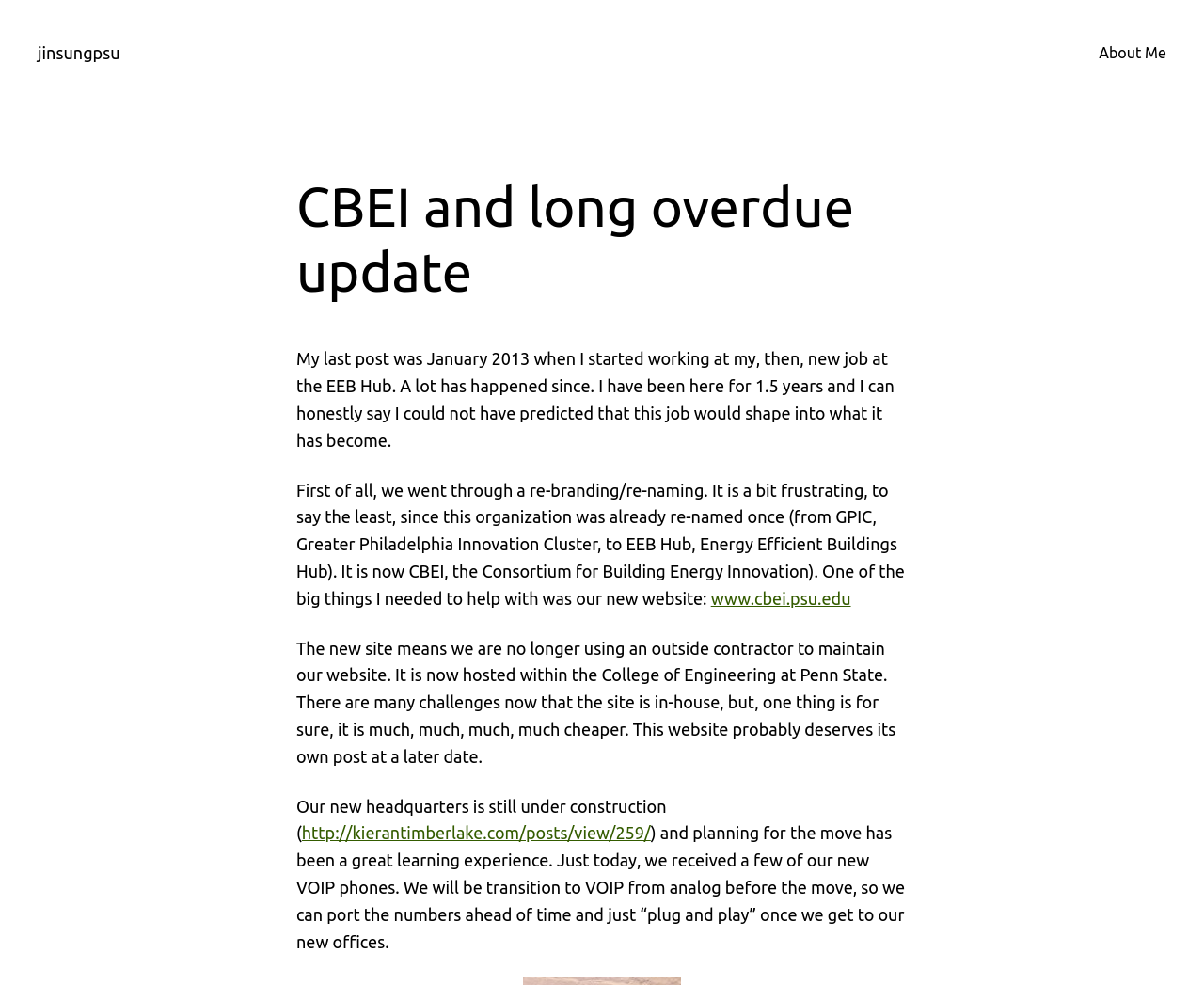Write an exhaustive caption that covers the webpage's main aspects.

This webpage is a personal blog post titled "CBEI and long overdue update" by jinsungpsu. At the top left, there is a link to the author's profile, jinsungpsu. On the top right, there is a navigation menu labeled "Navigation" with a single link "About Me". 

Below the navigation menu, there is a heading that repeats the title of the blog post. The main content of the blog post is divided into four paragraphs. The first paragraph talks about the author's new job at the EEB Hub and how it has shaped into something unexpected over the past 1.5 years. 

The second paragraph discusses the re-branding of the organization from EEB Hub to CBEI, the Consortium for Building Energy Innovation, and the author's involvement in creating a new website. There is a link to the new website, www.cbei.psu.edu, in this paragraph. 

The third paragraph explains the benefits of hosting the website in-house, including significant cost savings, and mentions that the new website deserves a separate post in the future. 

The fourth paragraph talks about the construction of the new headquarters and the planning process for the move, including the transition to VOIP phones. There is a link to a related post about the new headquarters in this paragraph.